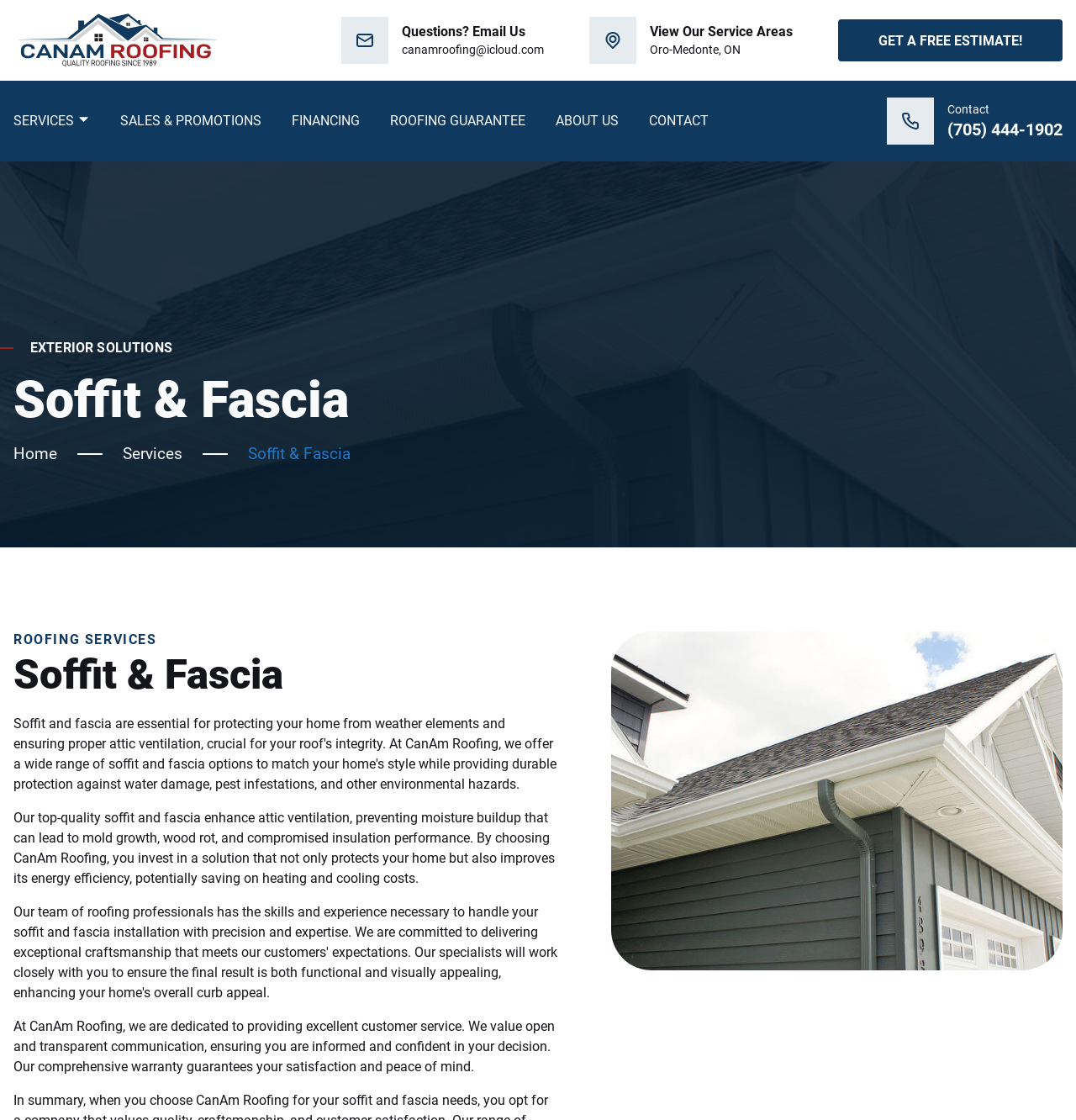Utilize the details in the image to give a detailed response to the question: What is the company's commitment?

The company's commitment is obtained from the static text 'At CanAm Roofing, we are dedicated to providing excellent customer service.' which indicates the company's promise to its customers.